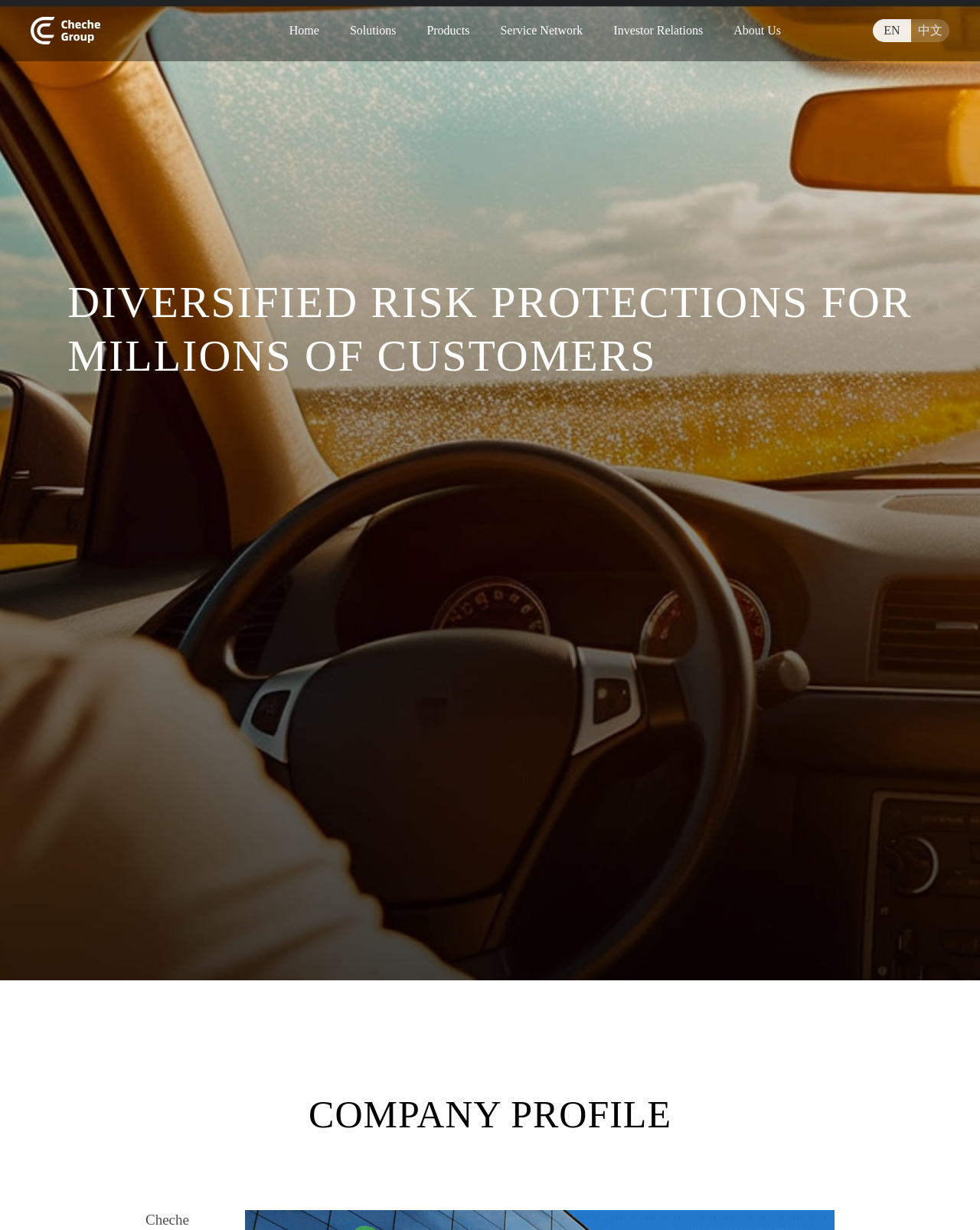How many main navigation links are there?
Please give a detailed and thorough answer to the question, covering all relevant points.

The main navigation links are located at the top of the webpage and include 'Home', 'Solutions', 'Products', 'Service Network', 'Investor Relations', and 'About Us'. By counting these links, we can determine that there are 6 main navigation links.